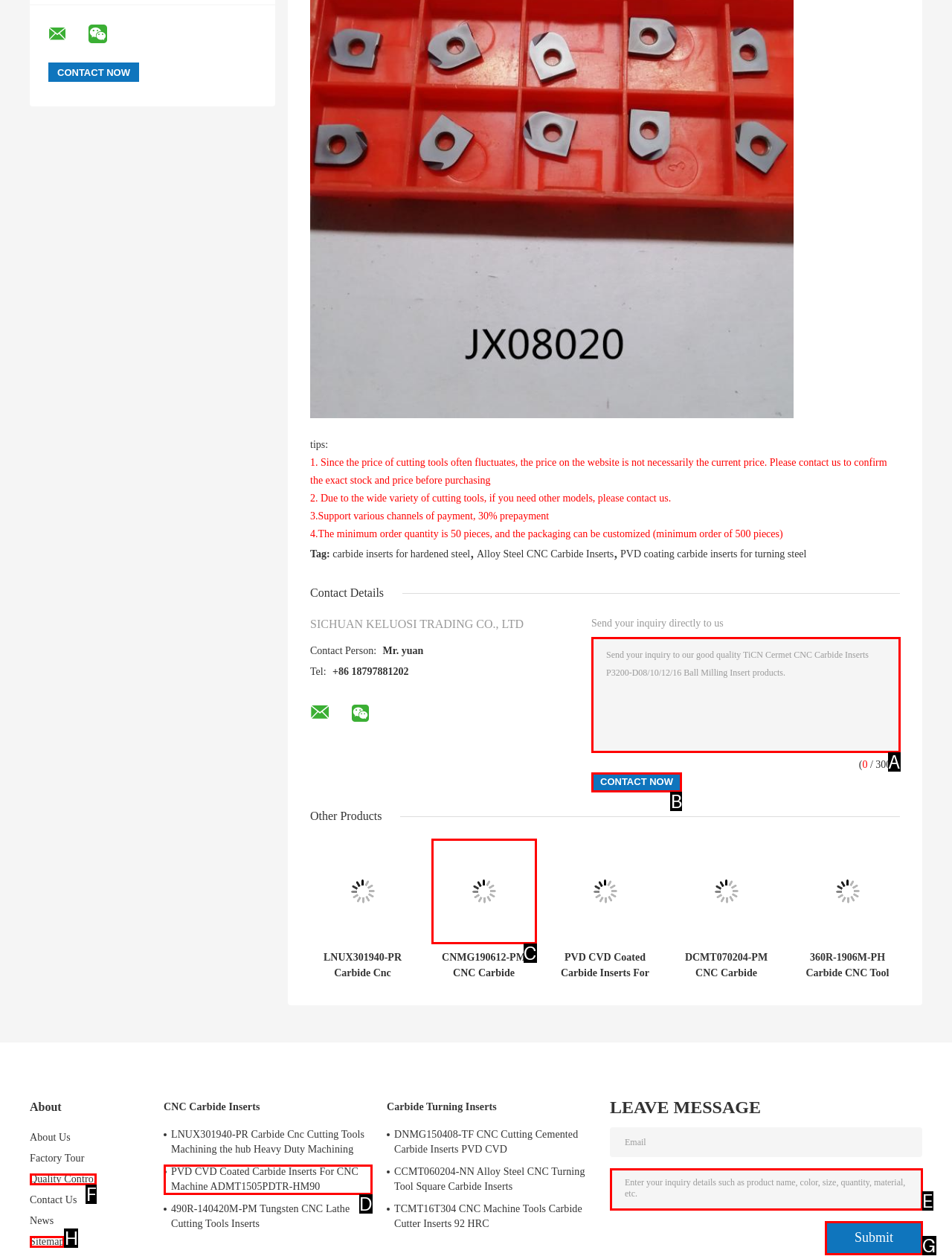Tell me which one HTML element best matches the description: Sitemap Answer with the option's letter from the given choices directly.

H